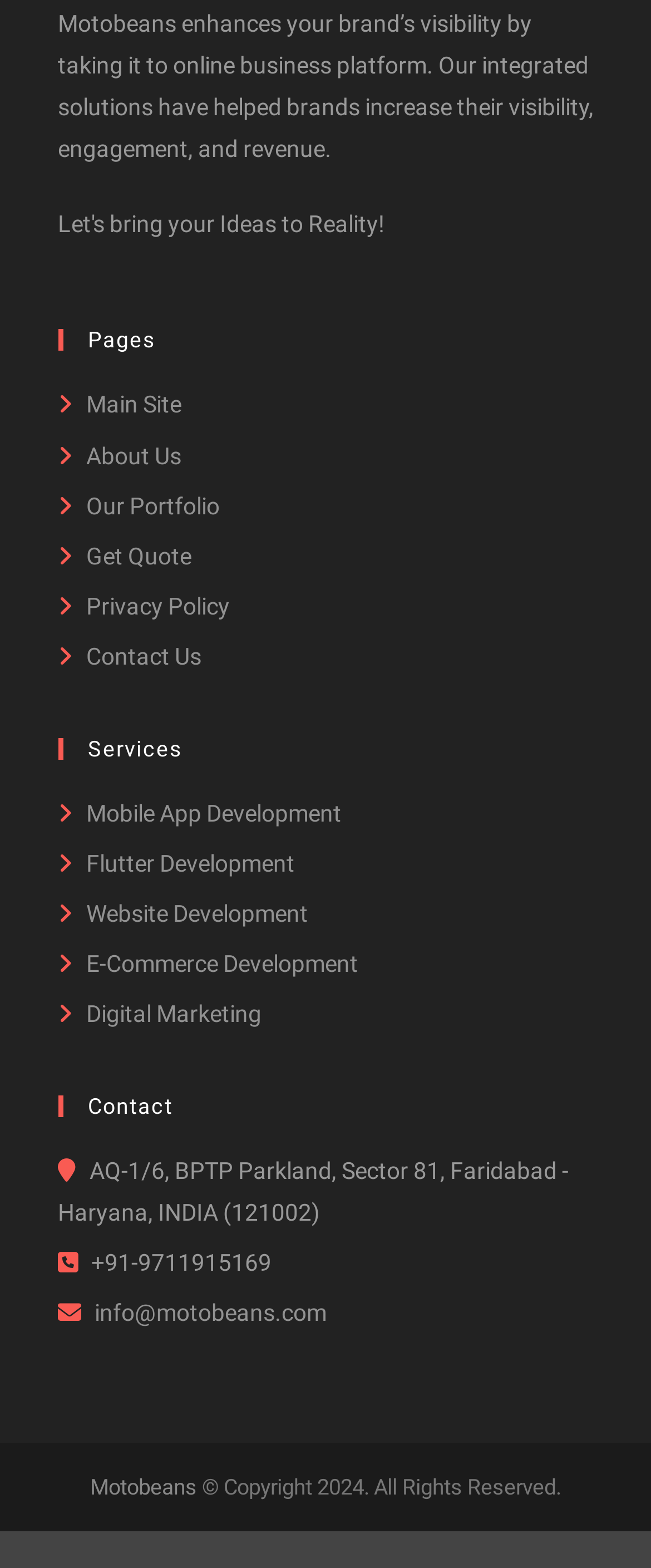Please identify the coordinates of the bounding box for the clickable region that will accomplish this instruction: "view privacy policy".

[0.124, 0.378, 0.353, 0.395]